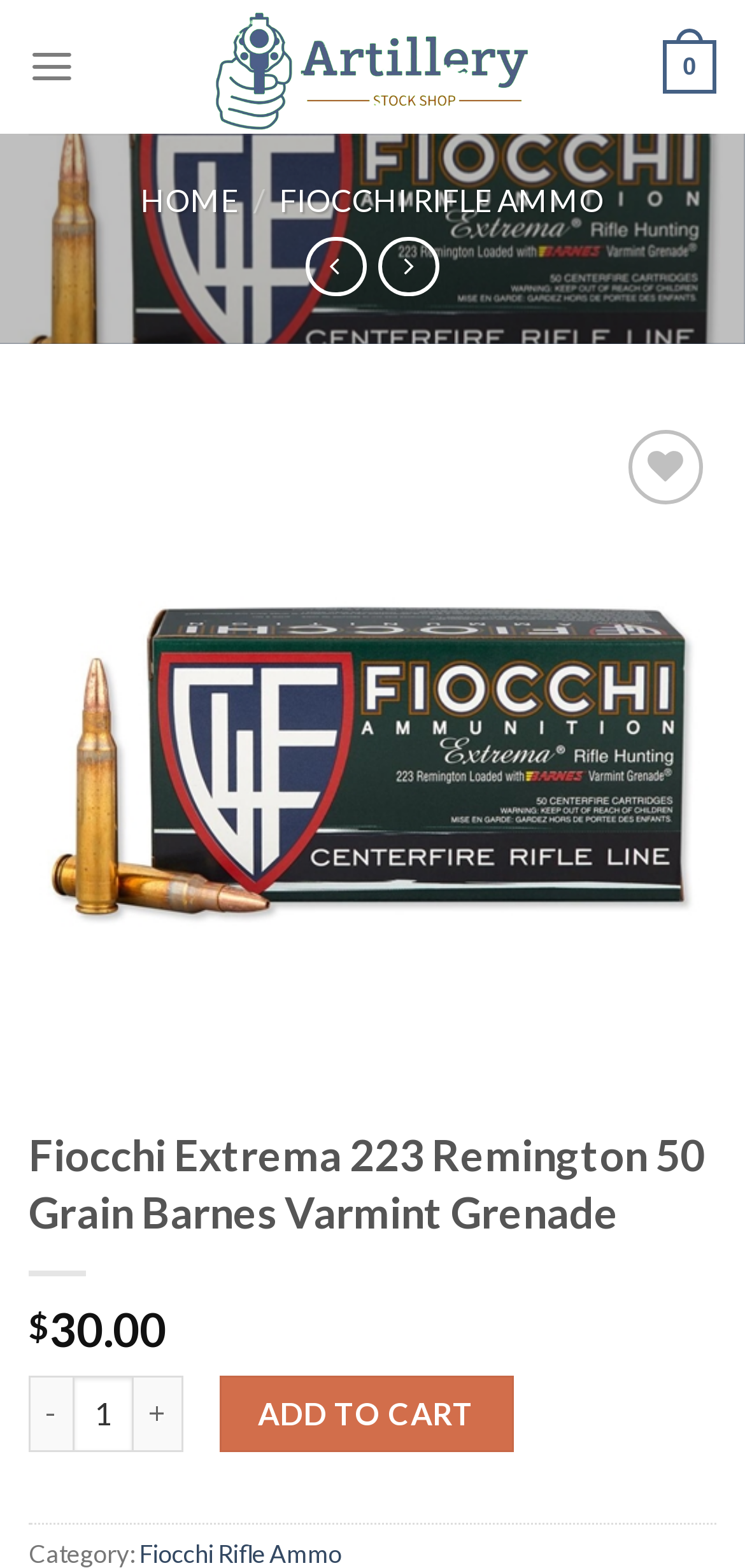Write an exhaustive caption that covers the webpage's main aspects.

The webpage is an e-commerce page for Fiocchi Extrema 223 Remington 50 Grain Barnes Varmint Grenade ammunition. At the top, there is a logo and a link to "Artillery Stock Shop" on the left, and a menu link on the right. Below the logo, there are navigation links to "HOME" and "FIOCCHI RIFLE AMMO" with a separator in between.

On the left side of the page, there is a large product image of the ammunition. Below the image, there are two disabled navigation buttons, "Previous" and "Next", which are likely used for product browsing. Above the image, there is a wishlist button and an "Add to wishlist" link.

The product information is displayed on the right side of the page. The product name, "Fiocchi Extrema 223 Remington 50 Grain Barnes Varmint Grenade", is displayed in a large heading. Below the heading, there is a price display showing "$30.00". The user can adjust the product quantity using a spin button, and there are "+" and "-" buttons to increment or decrement the quantity. Finally, there is an "ADD TO CART" button to add the product to the shopping cart.

There are a total of 7 links, 5 buttons, 2 images, and 3 static text elements on the page. The layout is organized, with clear sections for navigation, product image, and product information.